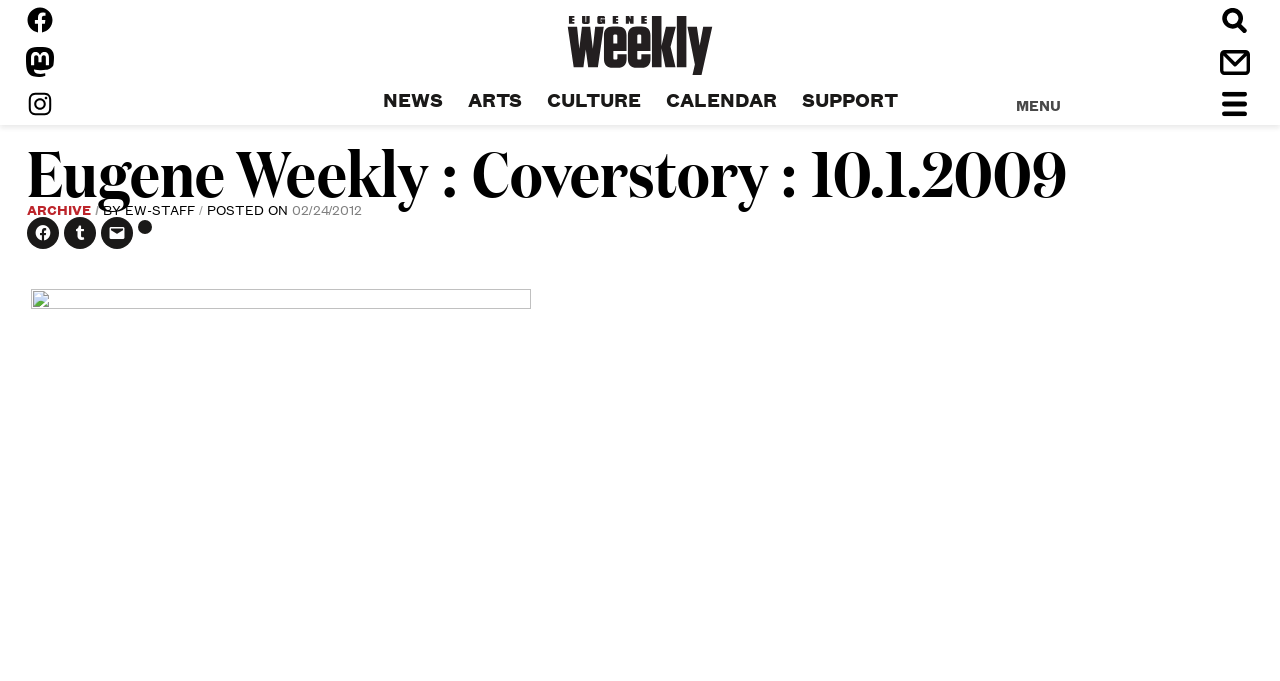Please determine the bounding box coordinates for the element with the description: "Instagram".

[0.02, 0.131, 0.043, 0.175]